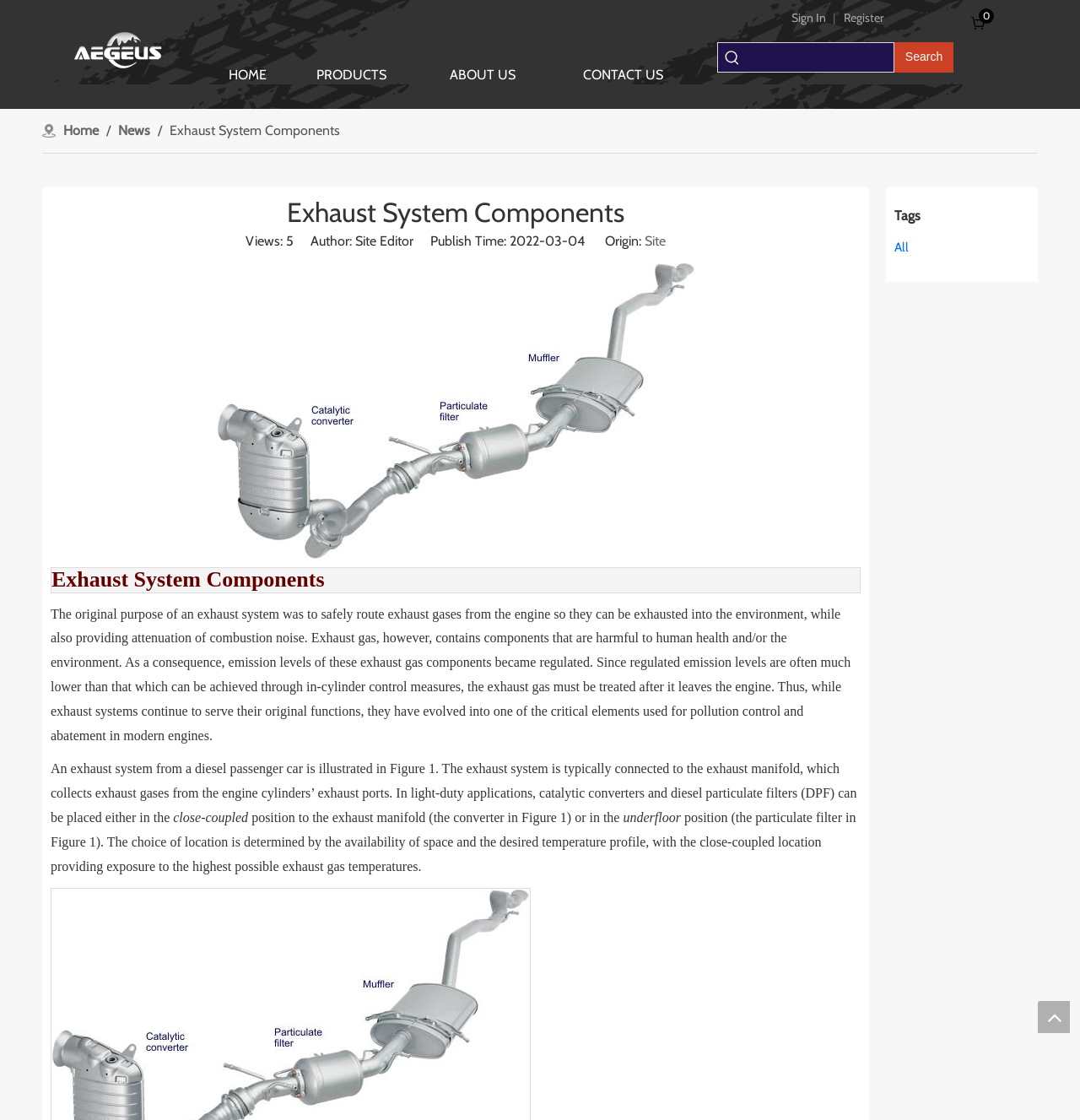Identify the bounding box coordinates of the clickable region required to complete the instruction: "Visit the 'ARTS' section". The coordinates should be given as four float numbers within the range of 0 and 1, i.e., [left, top, right, bottom].

None